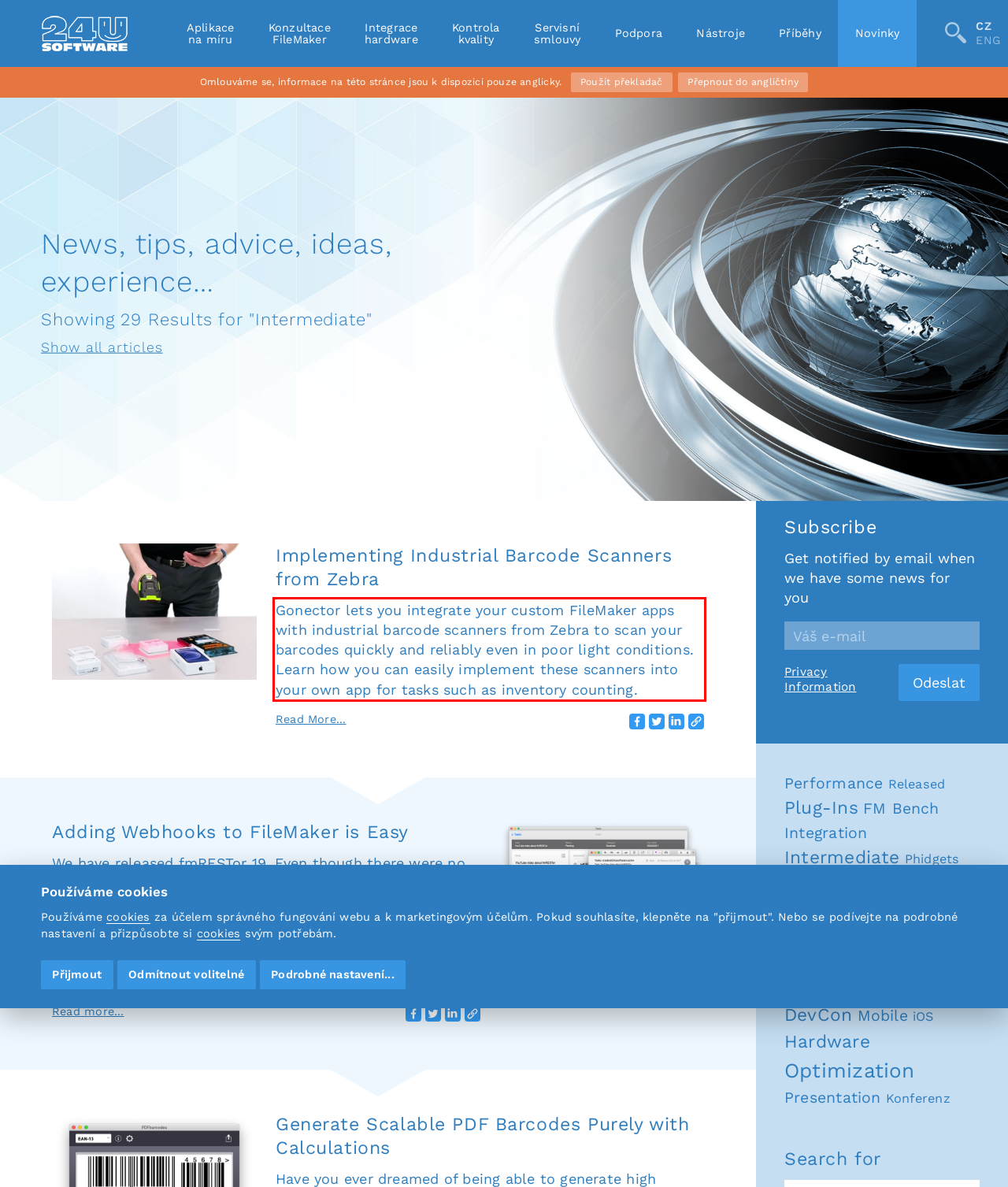Please extract the text content within the red bounding box on the webpage screenshot using OCR.

Gonector lets you integrate your custom FileMaker apps with industrial barcode scanners from Zebra to scan your barcodes quickly and reliably even in poor light conditions. Learn how you can easily implement these scanners into your own app for tasks such as inventory counting.